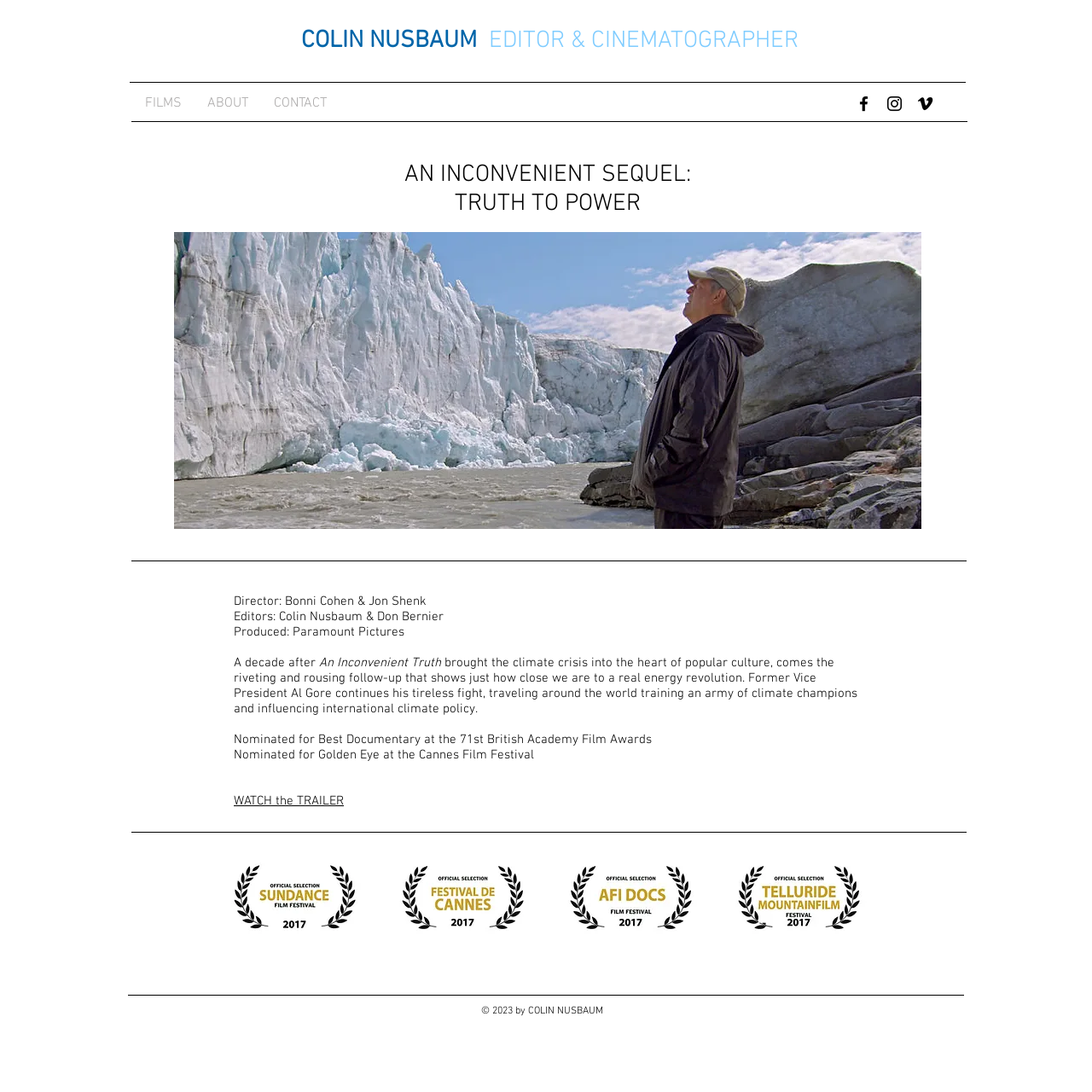Find the bounding box coordinates of the clickable area required to complete the following action: "Watch the trailer".

[0.214, 0.727, 0.315, 0.741]